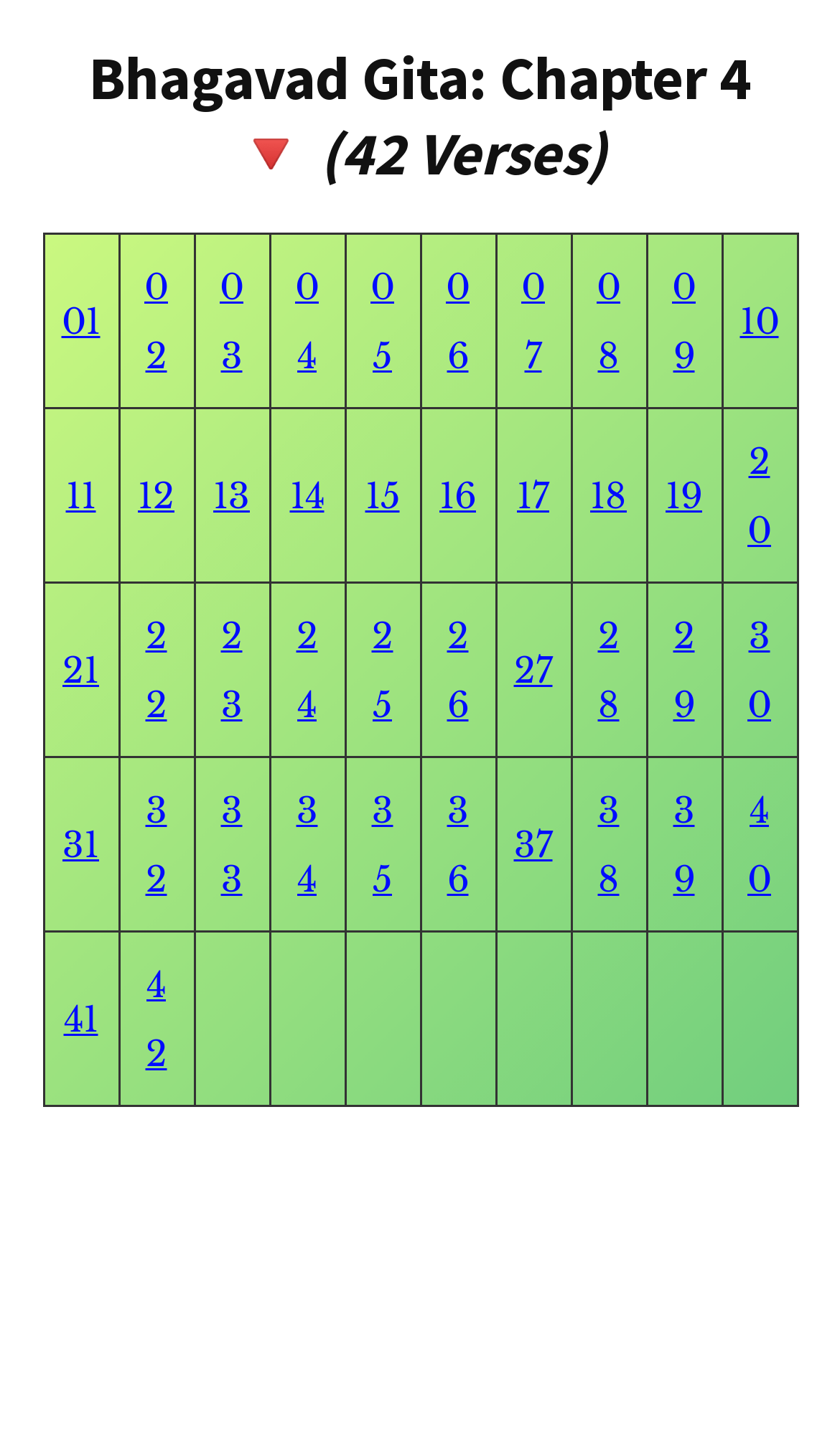Please provide the bounding box coordinates for the element that needs to be clicked to perform the instruction: "Access verse 36". The coordinates must consist of four float numbers between 0 and 1, formatted as [left, top, right, bottom].

[0.532, 0.543, 0.558, 0.62]